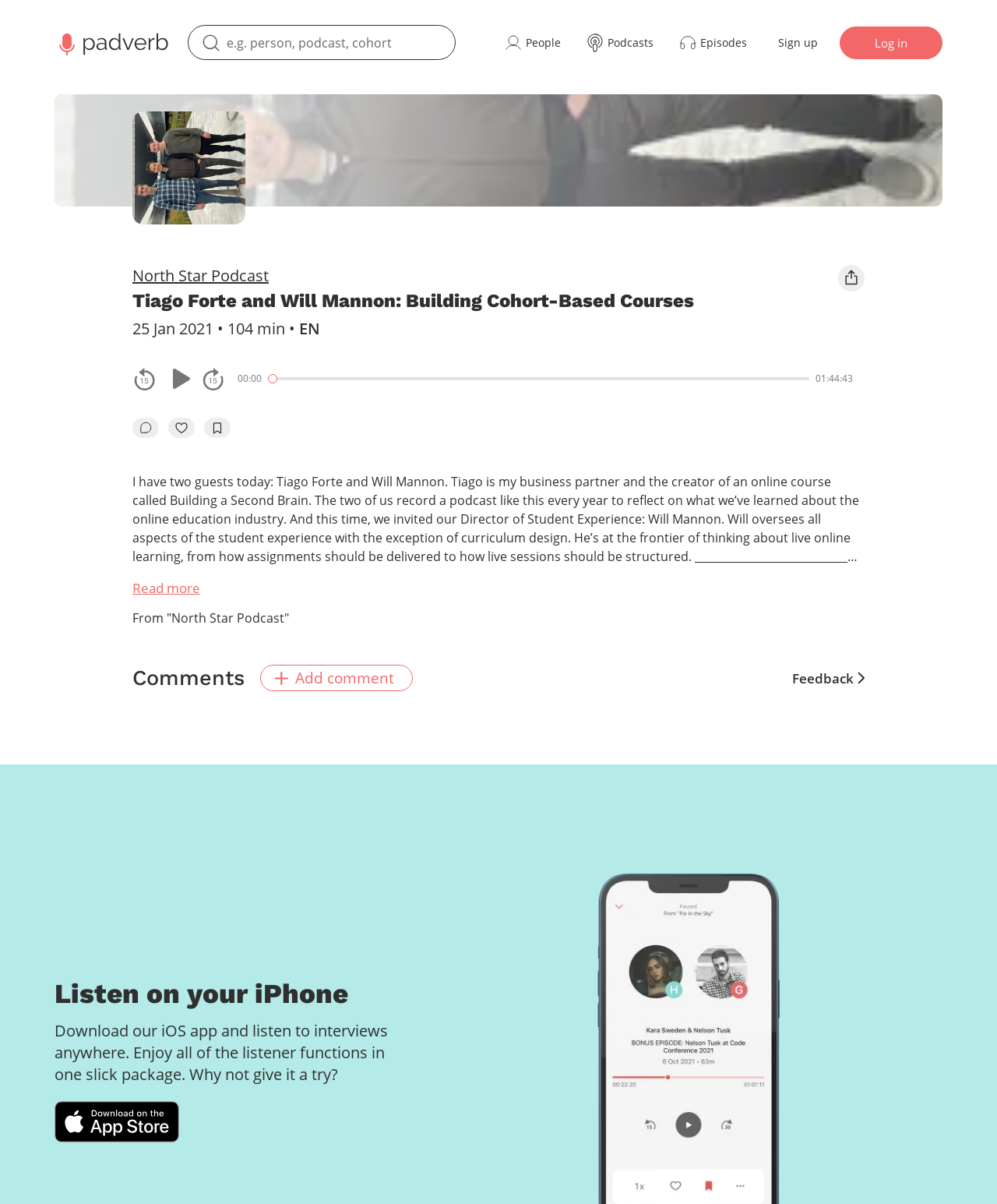Pinpoint the bounding box coordinates of the element you need to click to execute the following instruction: "View business information". The bounding box should be represented by four float numbers between 0 and 1, in the format [left, top, right, bottom].

None